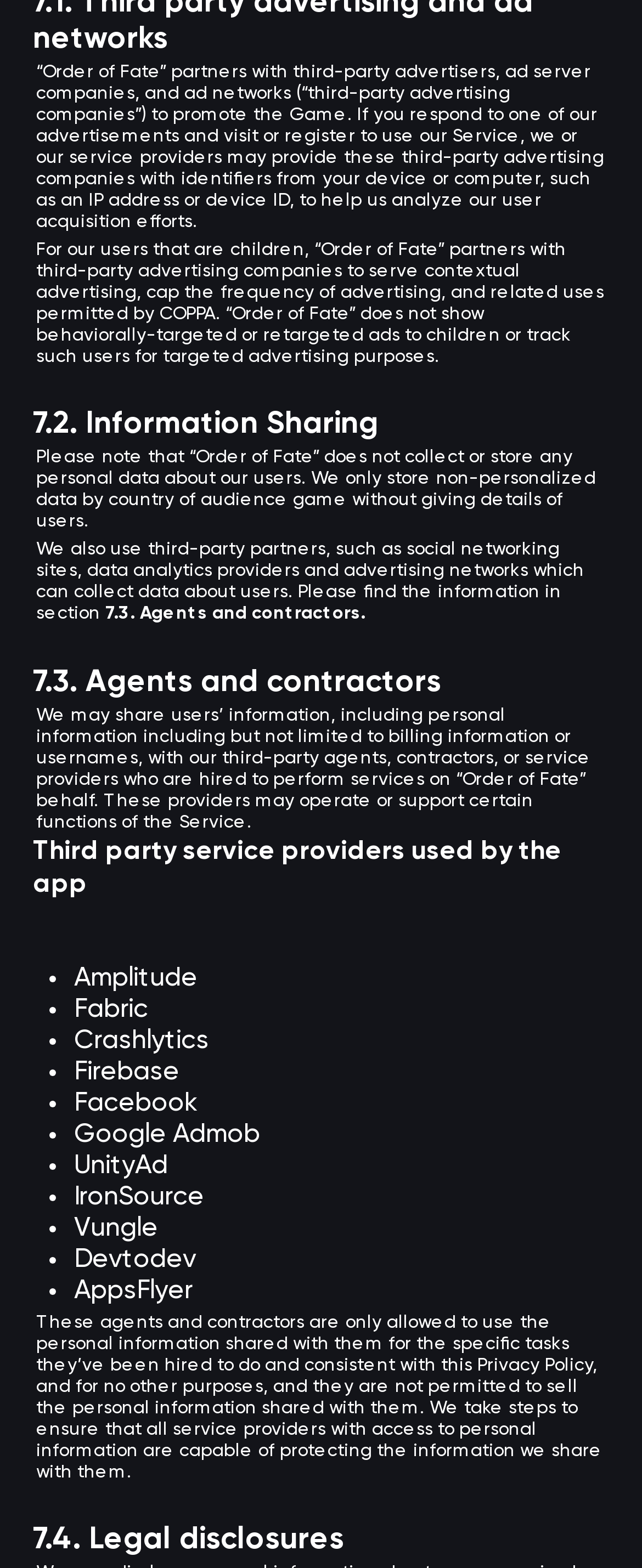What type of advertising is served to children?
Look at the image and construct a detailed response to the question.

The webpage states that for users who are children, Order of Fate partners with third-party advertising companies to serve contextual advertising, cap the frequency of advertising, and related uses permitted by COPPA.